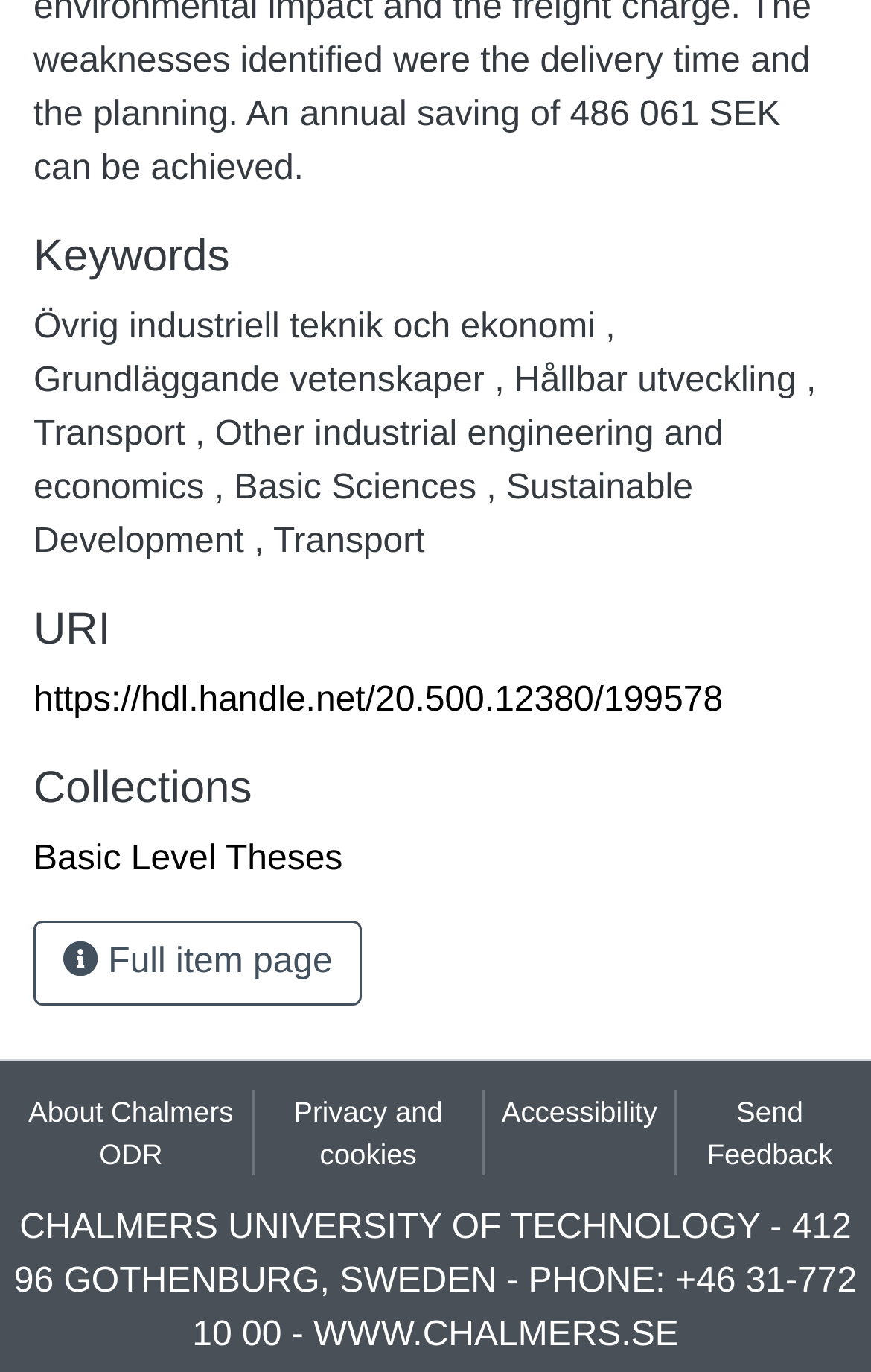Give a one-word or short phrase answer to the question: 
What are the categories listed under 'Keywords'?

Övrig industriell teknik och ekonomi, Grundläggande vetenskaper, Hållbar utveckling, Transport